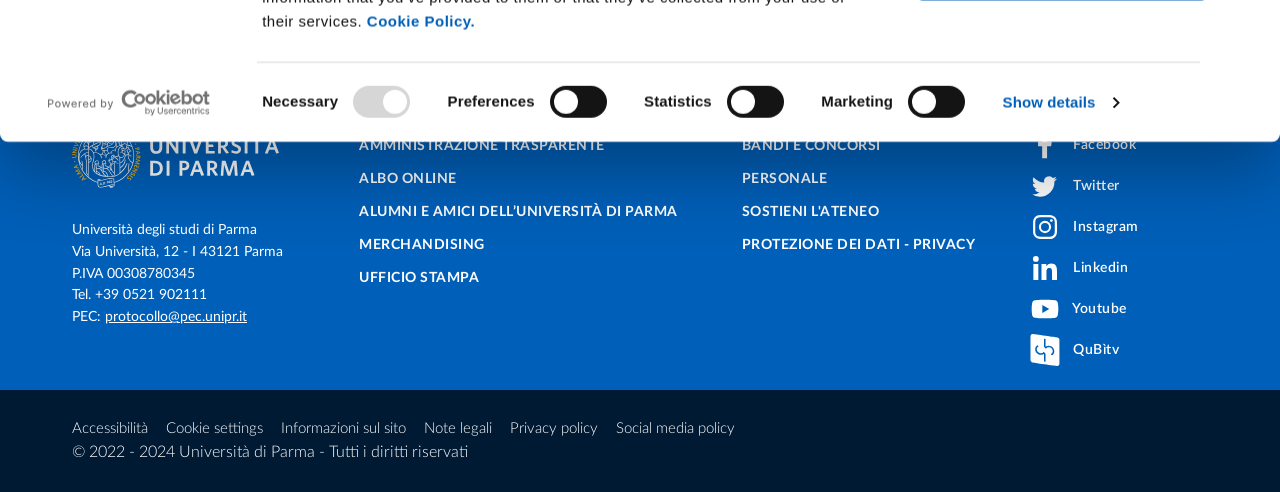Using the provided element description: "Linkedin", identify the bounding box coordinates. The coordinates should be four floats between 0 and 1 in the order [left, top, right, bottom].

[0.804, 0.512, 0.881, 0.577]